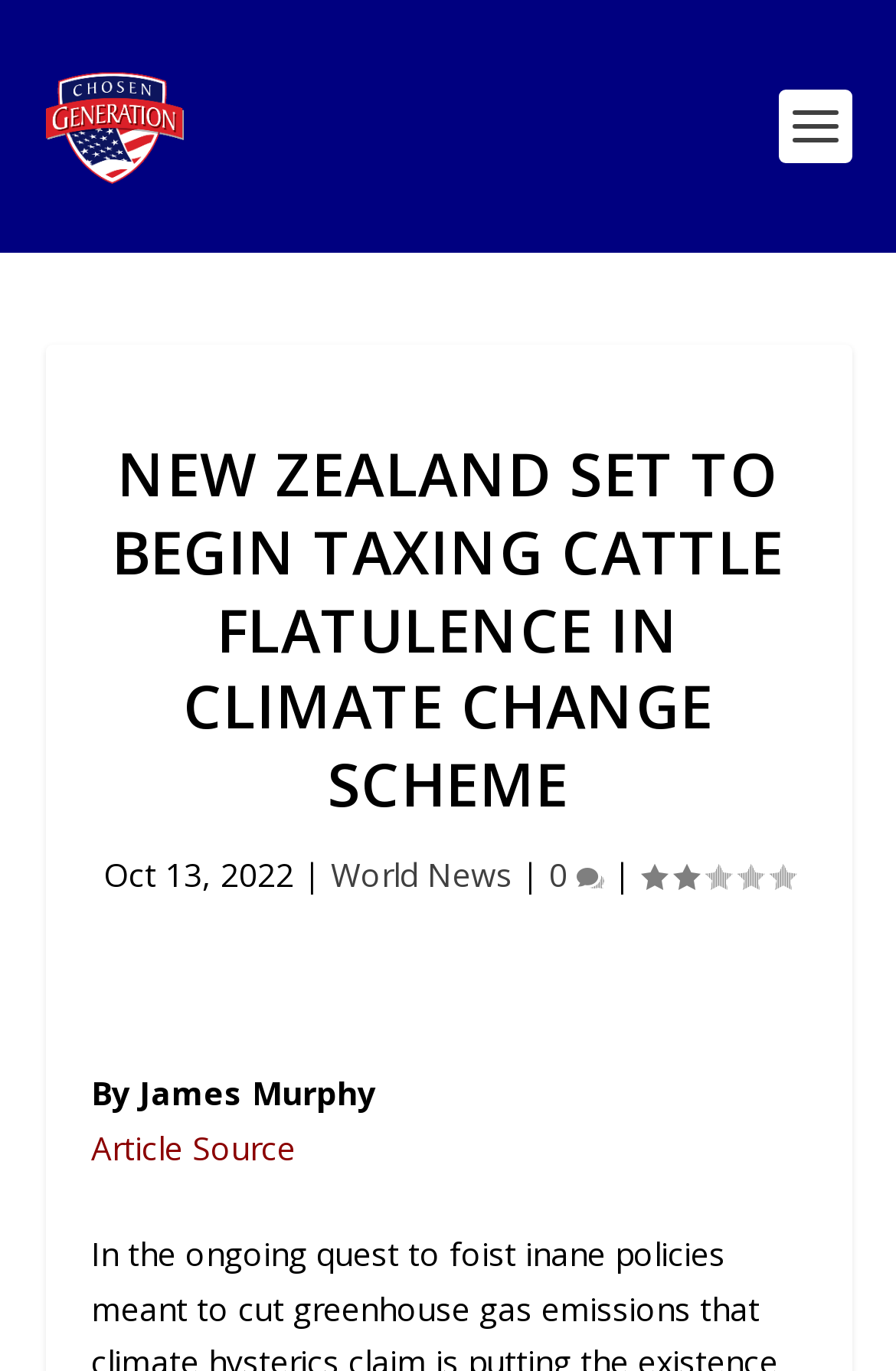Create a detailed narrative describing the layout and content of the webpage.

The webpage appears to be a news article page. At the top left, there is a logo of "Chosen Generation Radio" which is also a clickable link. Next to the logo, there is a heading that reads "NEW ZEALAND SET TO BEGIN TAXING CATTLE FLATULENCE IN CLIMATE CHANGE SCHEME" in a prominent font size. 

Below the heading, there is a section that displays the article's metadata, including the date "Oct 13, 2022", a category label "World News", and a comment count indicator with a number "0" and a comment icon. 

To the right of the metadata section, there is a rating indicator that shows "Rating: 2.00". 

Further down, there is an author byline that reads "By James Murphy", and next to it, there is a link labeled "Article Source". 

The article's content is not explicitly described in the accessibility tree, but based on the meta description, it appears to be discussing a climate change policy in New Zealand related to taxing cattle flatulence.